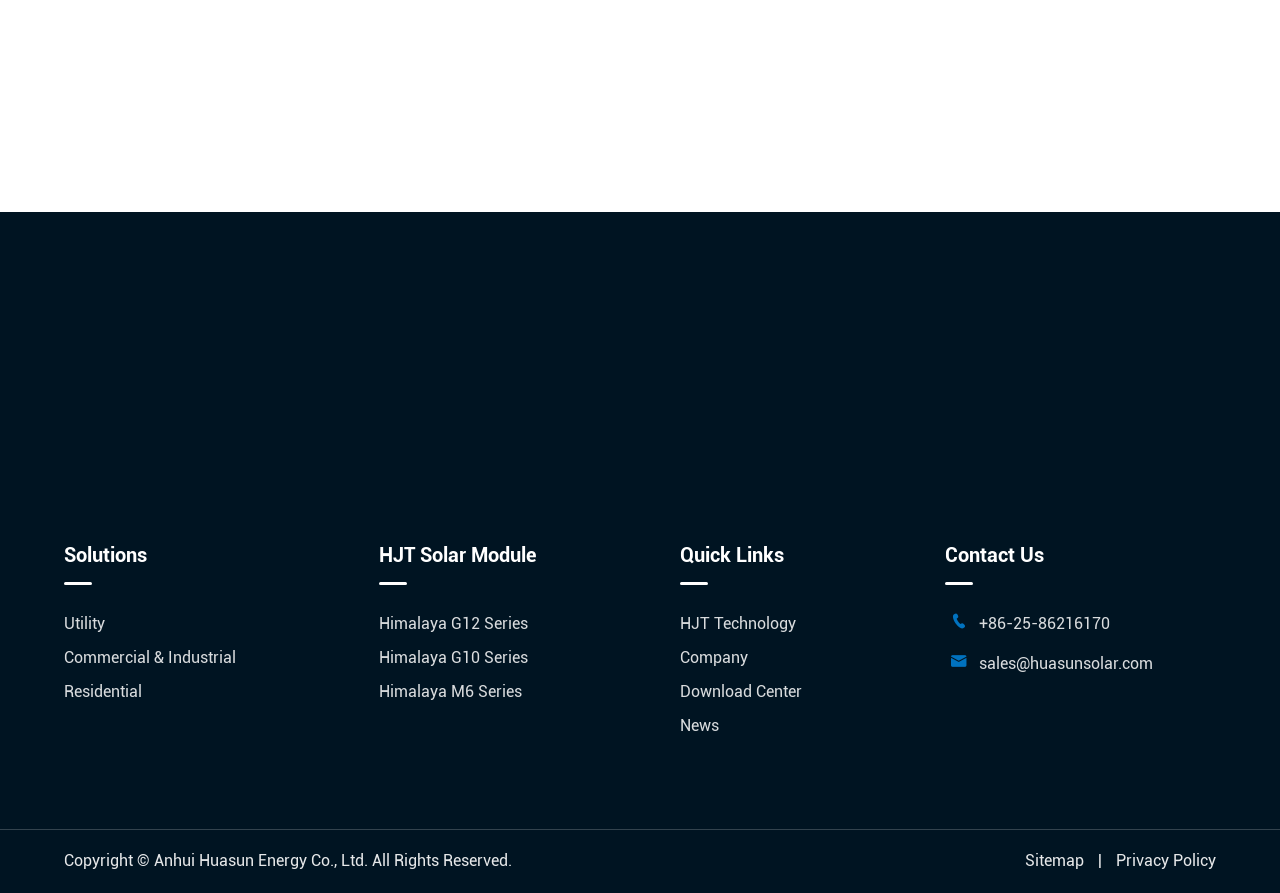What is the series of solar modules offered?
Using the details shown in the screenshot, provide a comprehensive answer to the question.

By examining the links under the 'HJT Solar Module' category, we can see that the series of solar modules offered are HJT Solar Module, Himalaya G12 Series, Himalaya G10 Series, and Himalaya M6 Series.